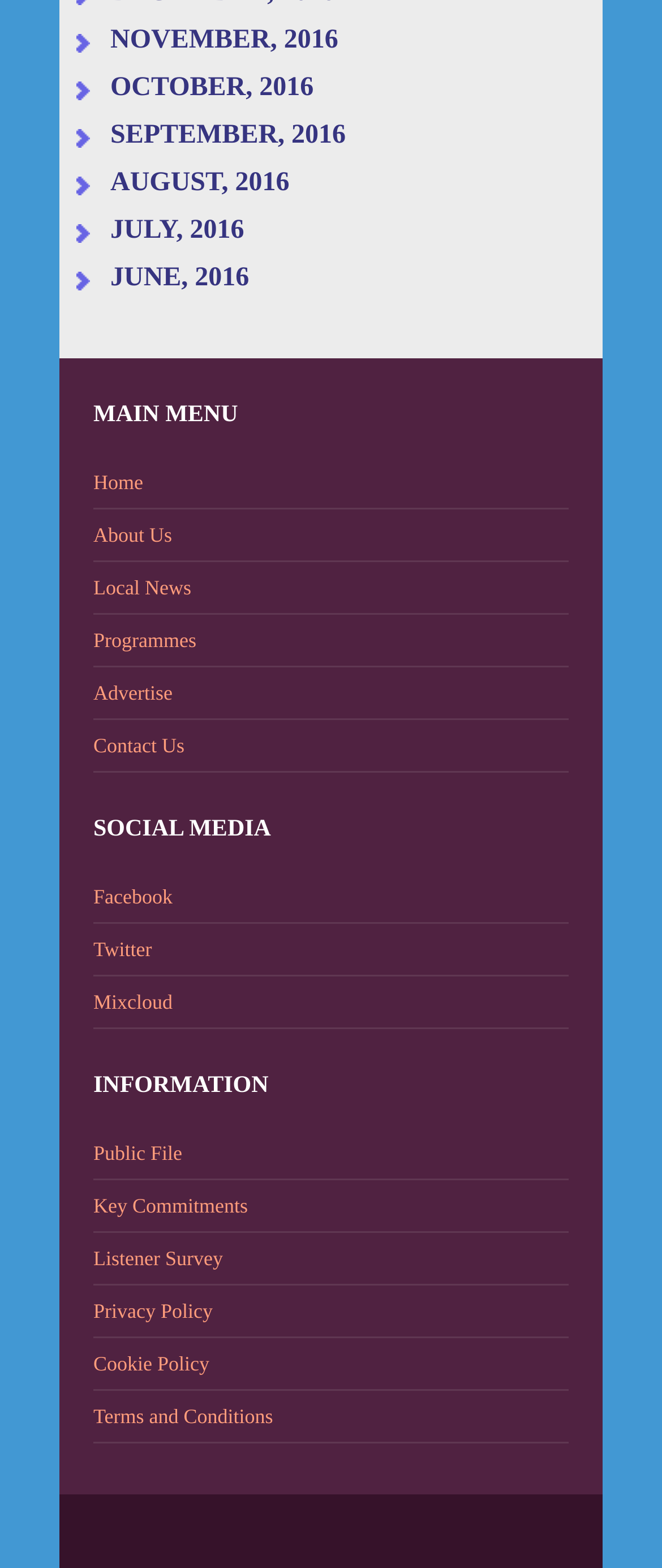Can you determine the bounding box coordinates of the area that needs to be clicked to fulfill the following instruction: "View Terms and Conditions"?

[0.141, 0.893, 0.859, 0.914]